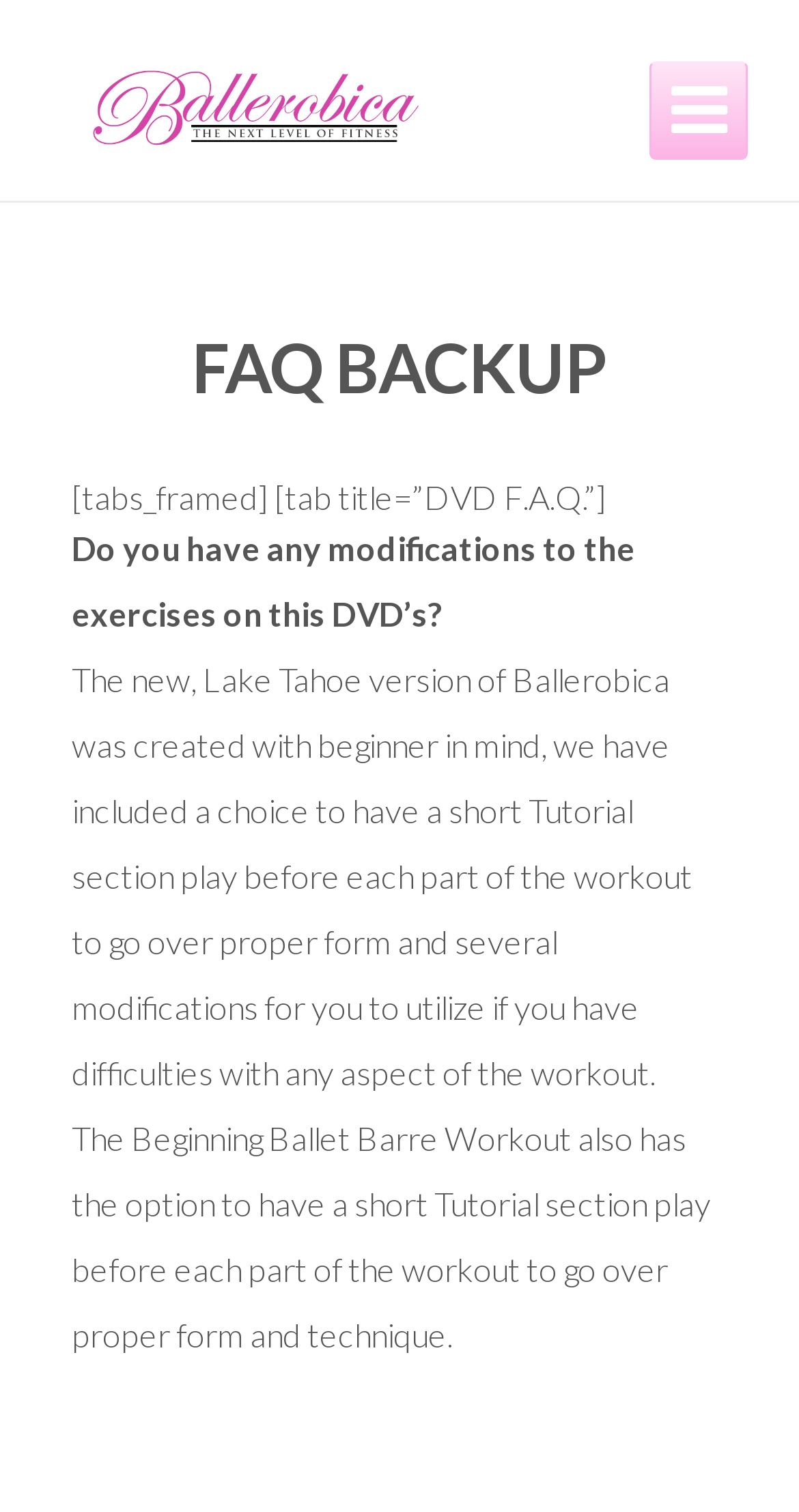Please give a concise answer to this question using a single word or phrase: 
What is provided in the Tutorial section of the workout?

Proper form and technique